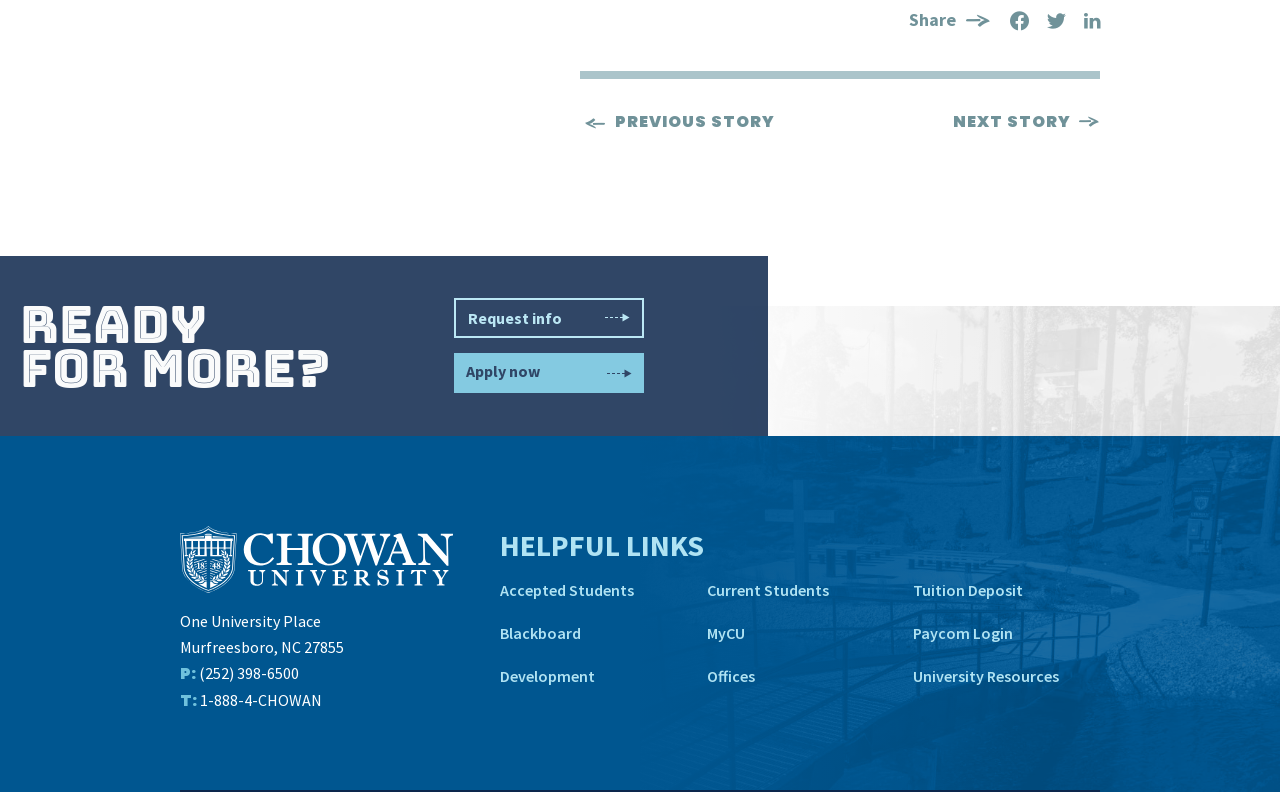Identify the bounding box coordinates for the element that needs to be clicked to fulfill this instruction: "Call the university". Provide the coordinates in the format of four float numbers between 0 and 1: [left, top, right, bottom].

[0.155, 0.838, 0.234, 0.863]